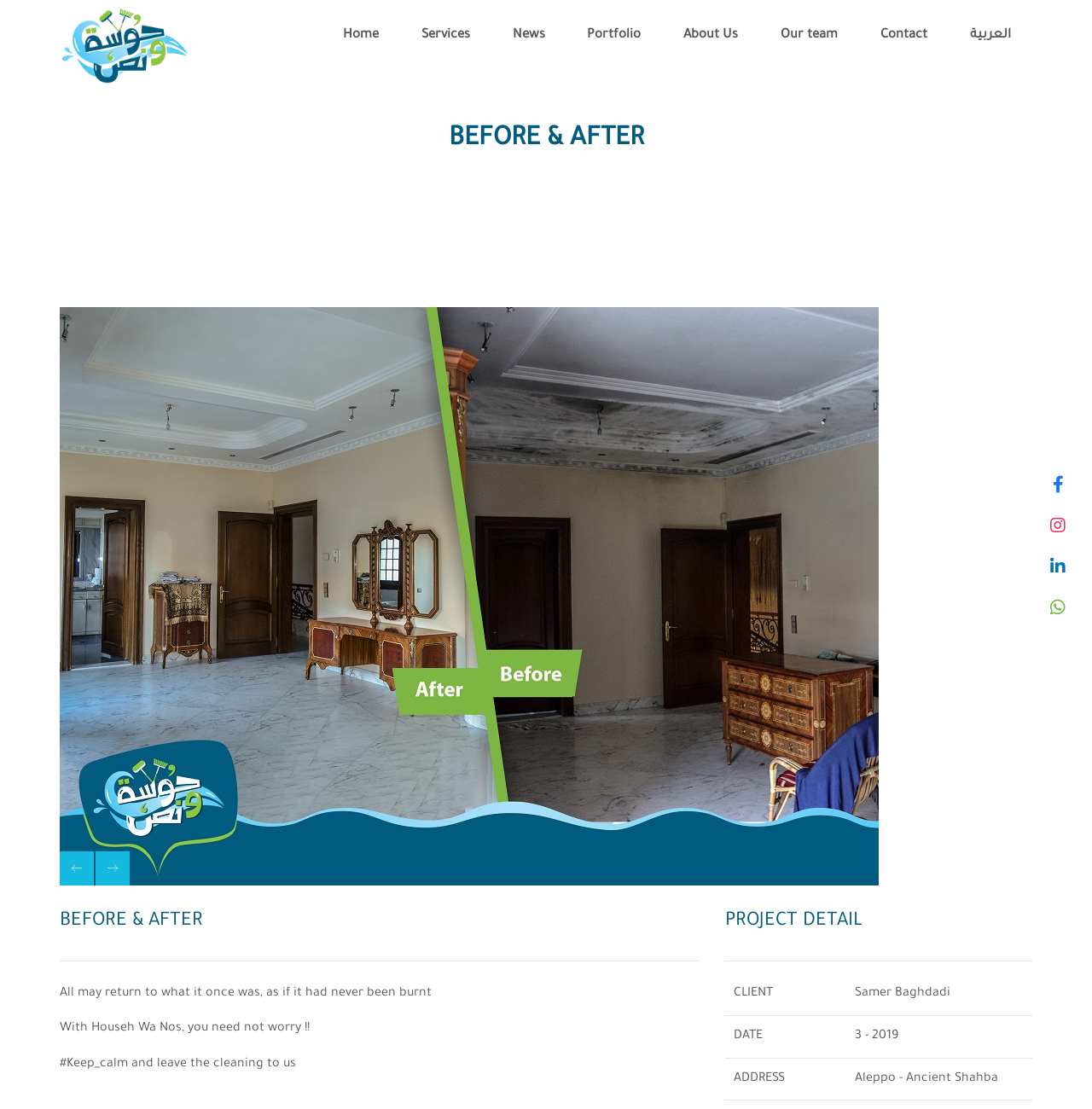Please identify the bounding box coordinates of the element's region that needs to be clicked to fulfill the following instruction: "Click the Home link". The bounding box coordinates should consist of four float numbers between 0 and 1, i.e., [left, top, right, bottom].

[0.294, 0.007, 0.366, 0.058]